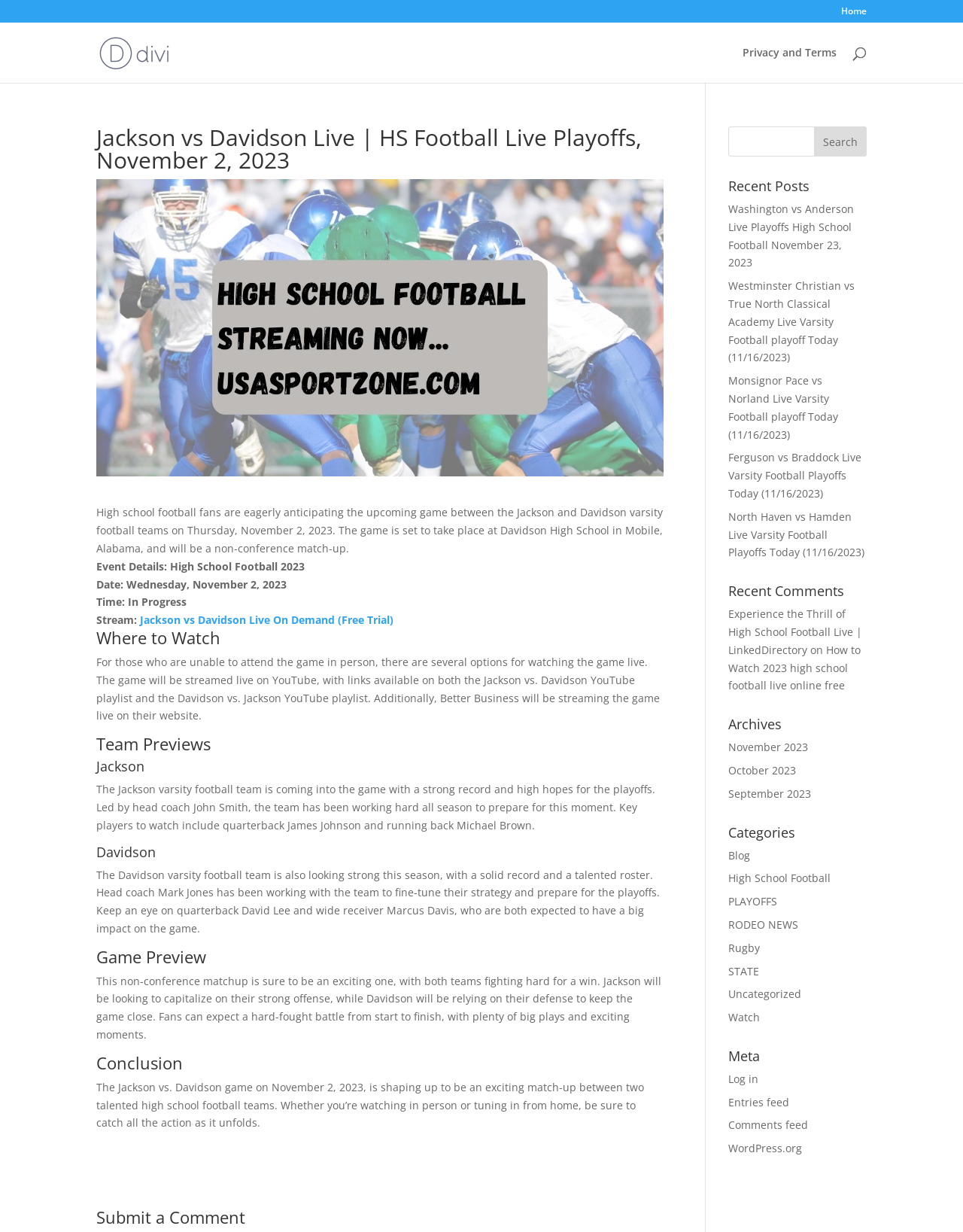Offer a detailed account of what is visible on the webpage.

This webpage is about the upcoming high school football game between Jackson and Davidson varsity football teams on Thursday, November 2, 2023. At the top of the page, there are several links, including "Home", "USA Sports Zone", and "Privacy and Terms". A search bar is also located at the top, allowing users to search for specific content.

Below the search bar, there is a heading that reads "Jackson vs Davidson Live | HS Football Live Playoffs, November 2, 2023 - USA Sports Zone". An image related to high school football is displayed next to this heading. 

The main content of the page is divided into several sections. The first section provides an overview of the game, including the date, time, and location. It also mentions that the game will be streamed live on YouTube and other websites.

The next section is titled "Where to Watch" and provides information on how to watch the game live. It mentions that the game will be streamed on YouTube and other websites.

The following sections are titled "Team Previews" and provide information about the Jackson and Davidson varsity football teams, including their records, key players, and coaches.

The "Game Preview" section provides an overview of the upcoming game, including the strengths and weaknesses of each team.

The "Conclusion" section summarizes the importance of the game and encourages fans to watch it live.

On the right side of the page, there are several sections, including "Recent Posts", "Recent Comments", "Archives", "Categories", and "Meta". These sections provide links to other articles, comments, and categories on the website.

There are a total of 5 images on the page, including the logo of USA Sports Zone and an image related to high school football. There are also several headings and links throughout the page, making it easy to navigate and find specific information.